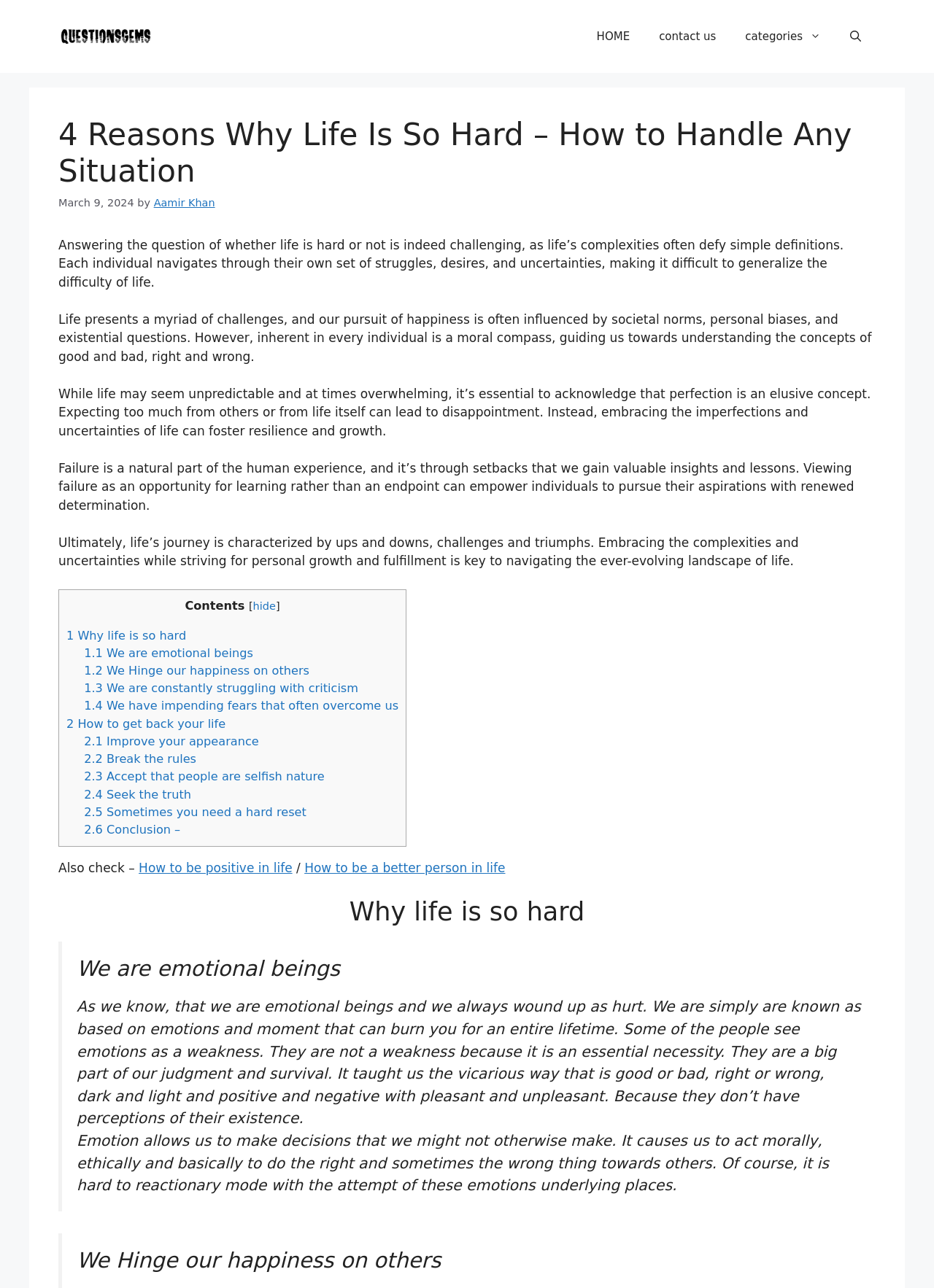Bounding box coordinates are to be given in the format (top-left x, top-left y, bottom-right x, bottom-right y). All values must be floating point numbers between 0 and 1. Provide the bounding box coordinate for the UI element described as: 1.1 We are emotional beings

[0.09, 0.502, 0.271, 0.512]